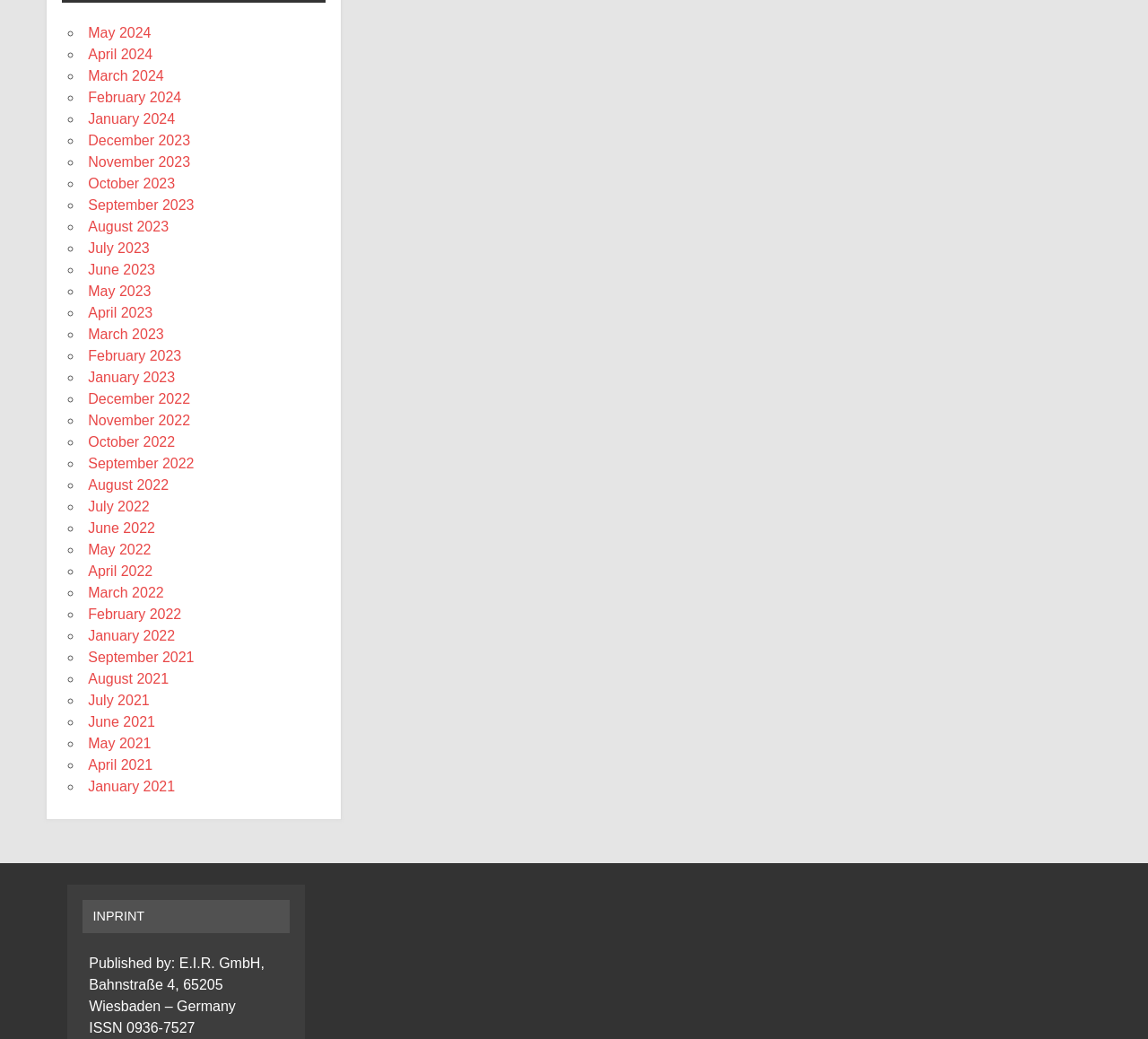What is the title of the section above the list of links?
Based on the screenshot, respond with a single word or phrase.

INPRINT